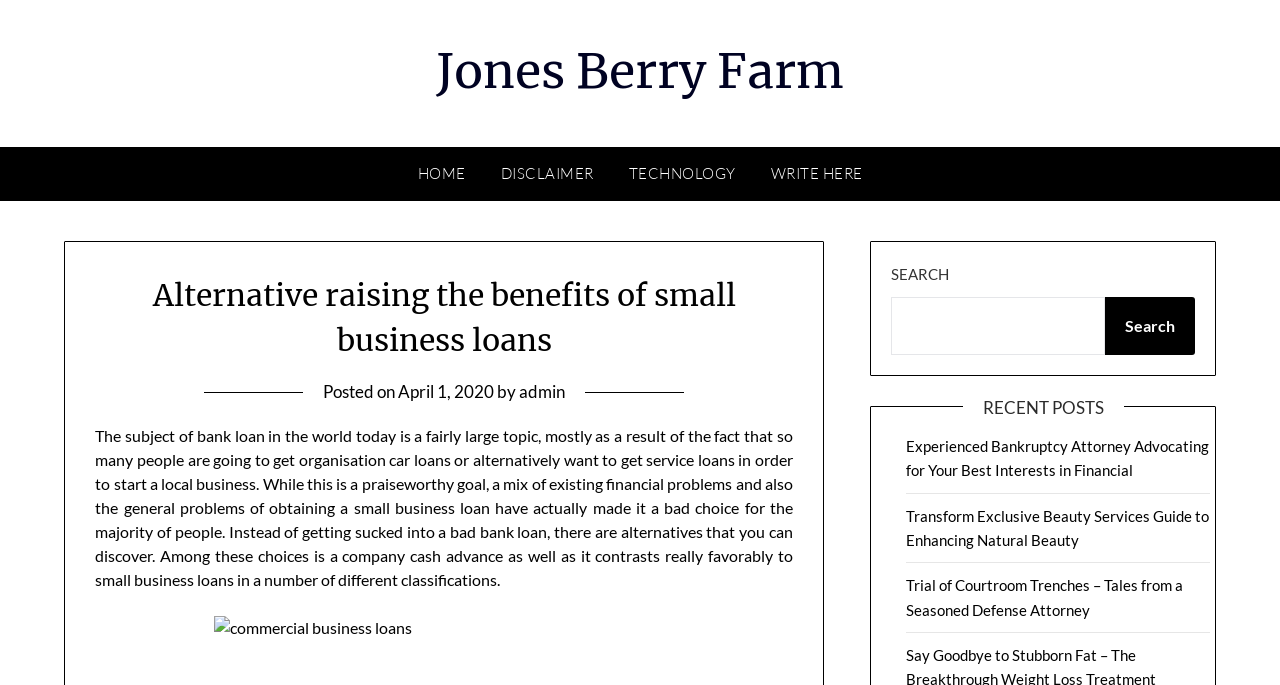Please find the bounding box coordinates for the clickable element needed to perform this instruction: "Click on HOME".

[0.314, 0.215, 0.376, 0.294]